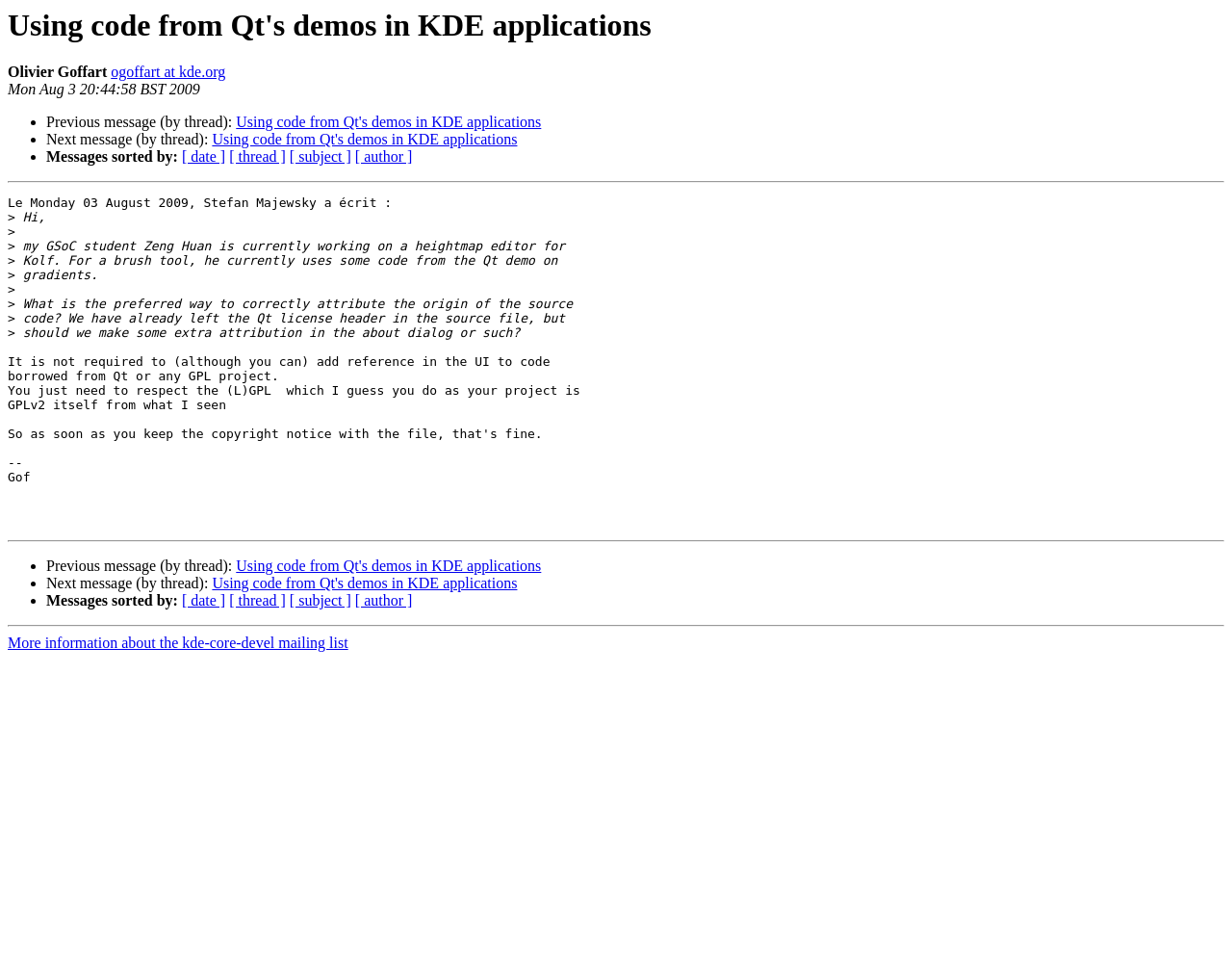What is the topic of the message? Based on the image, give a response in one word or a short phrase.

Using code from Qt's demos